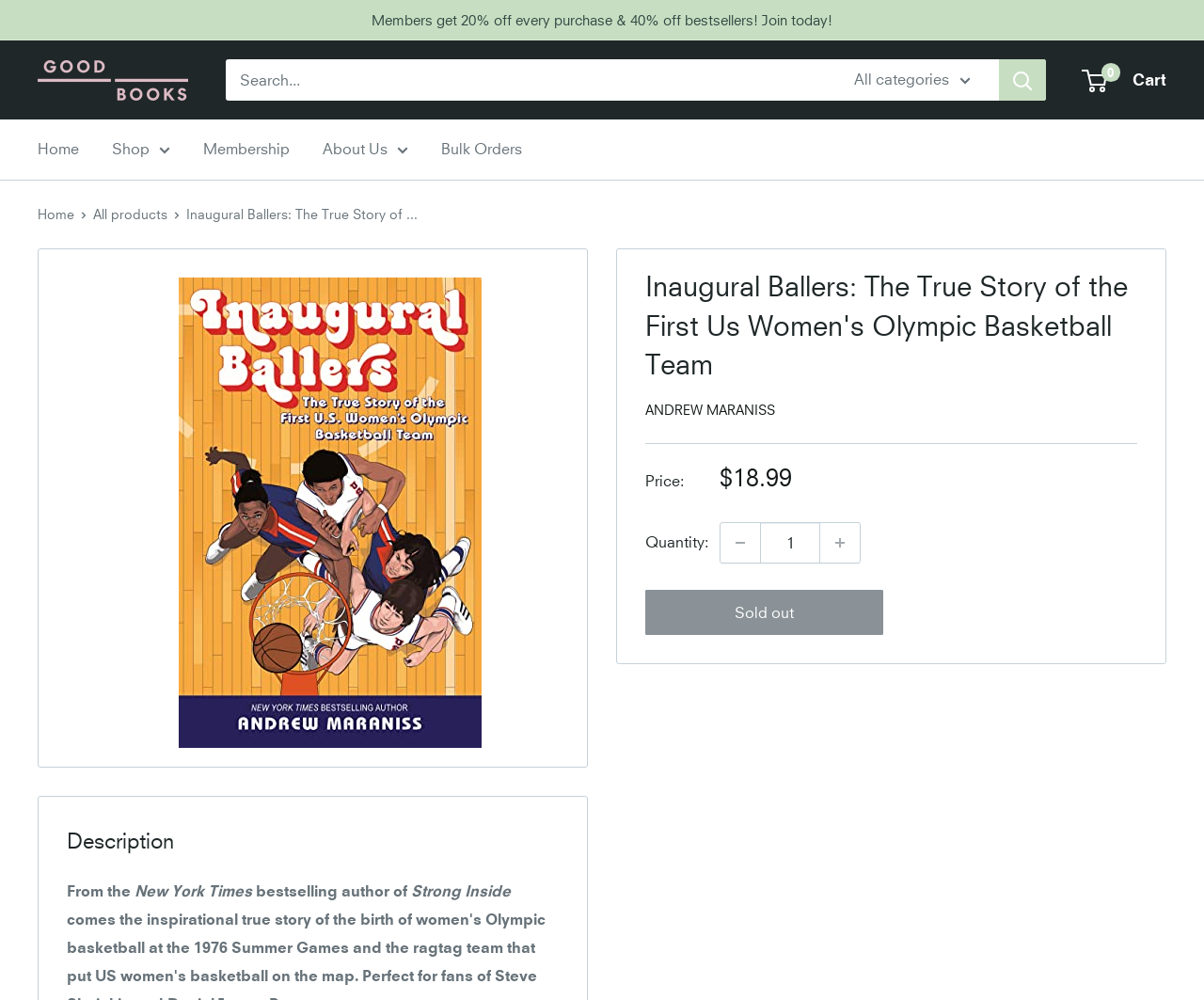What is the sale price of the book?
Based on the image, provide a one-word or brief-phrase response.

$18.99